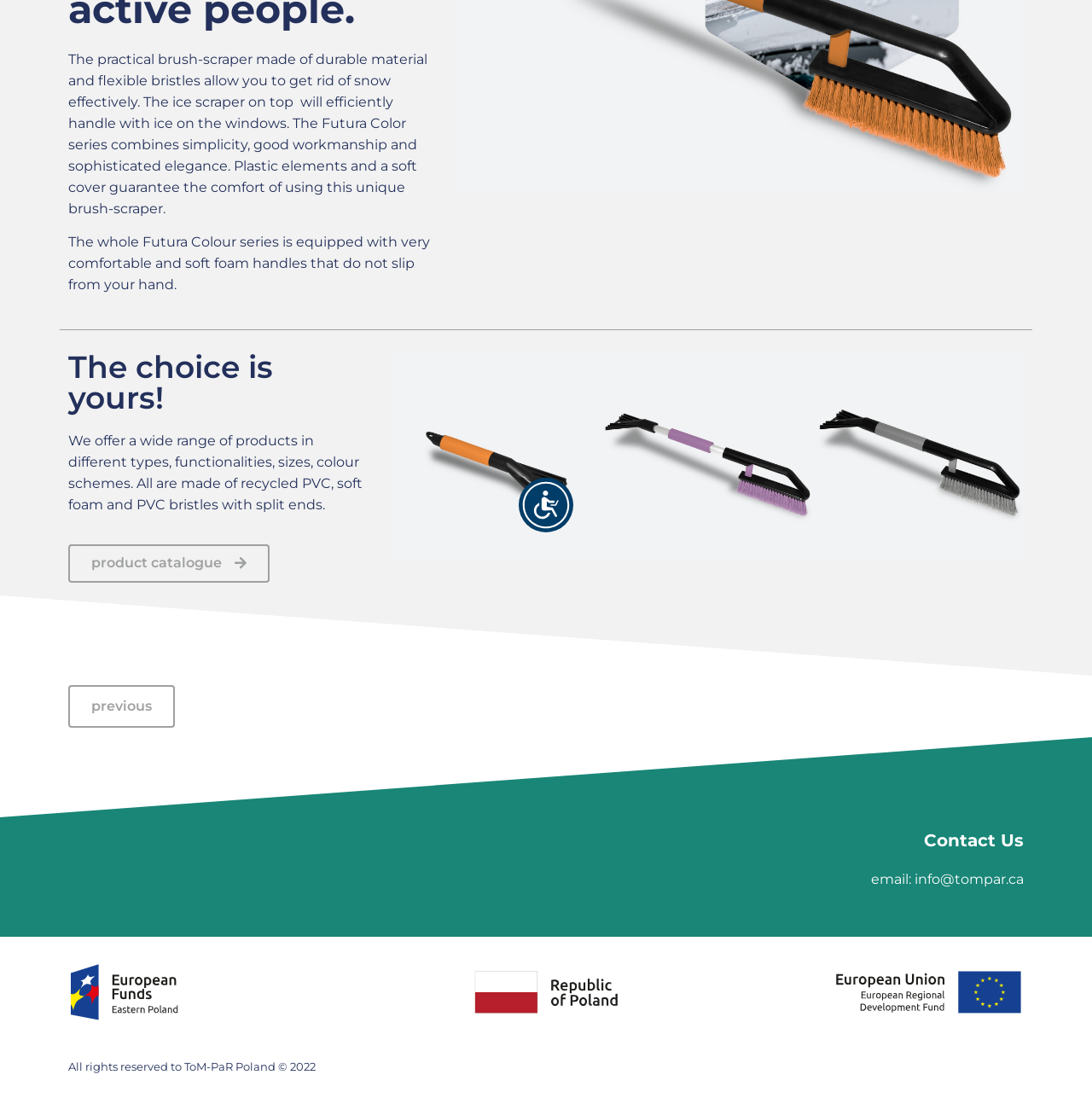Given the element description "aria-label="Accessibility Menu" title="Accessibility Menu"" in the screenshot, predict the bounding box coordinates of that UI element.

[0.475, 0.435, 0.525, 0.485]